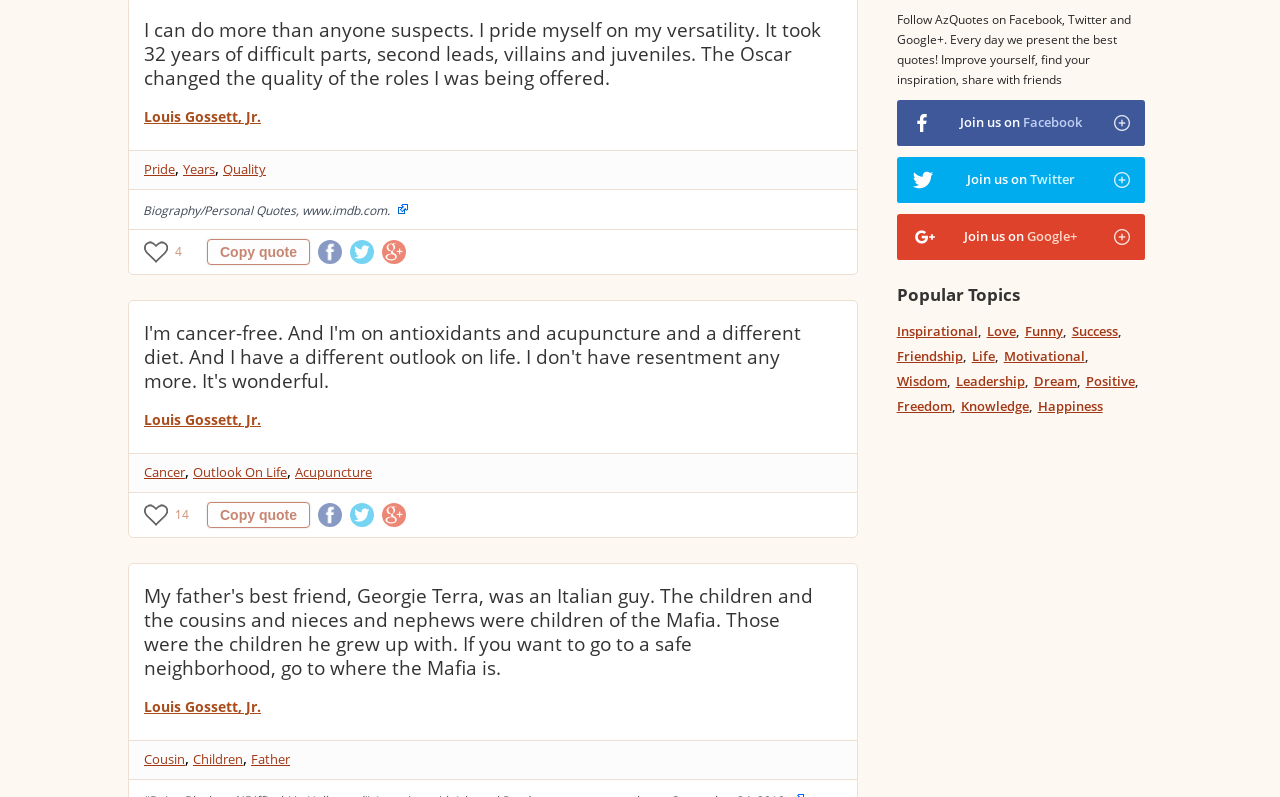Please answer the following query using a single word or phrase: 
What social media platforms can you join to follow AzQuotes?

Facebook, Twitter, Google+